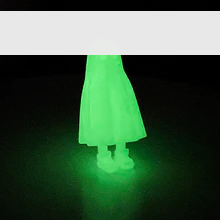What type of event is this item ideal for?
Please provide a comprehensive and detailed answer to the question.

According to the caption, this item is 'ideal for adding a touch of charm and intrigue' and is suitable for 'themed events or collectors of unique items', implying that it is well-suited for themed events.